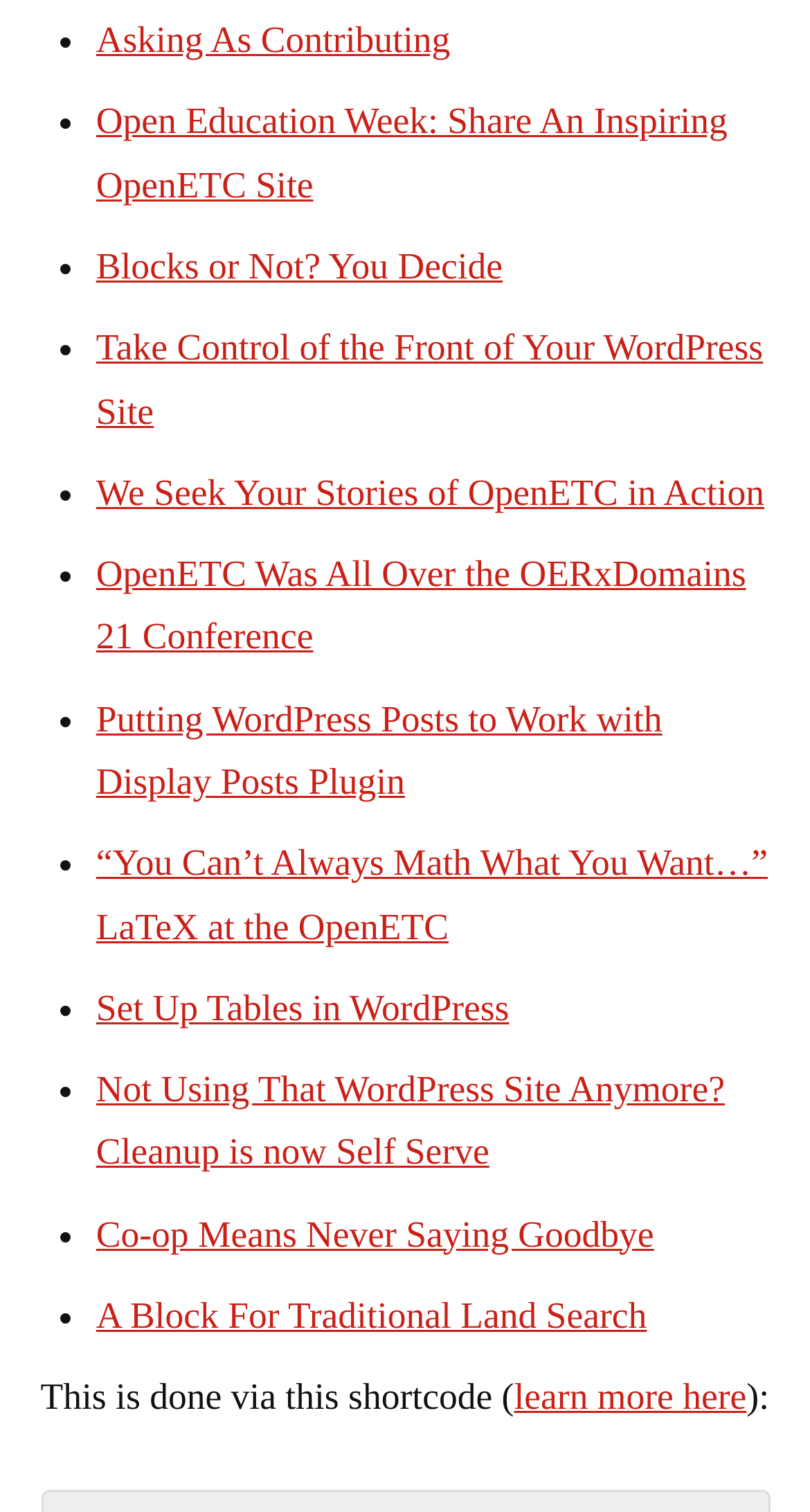How many list items are on this webpage?
Give a one-word or short-phrase answer derived from the screenshot.

15